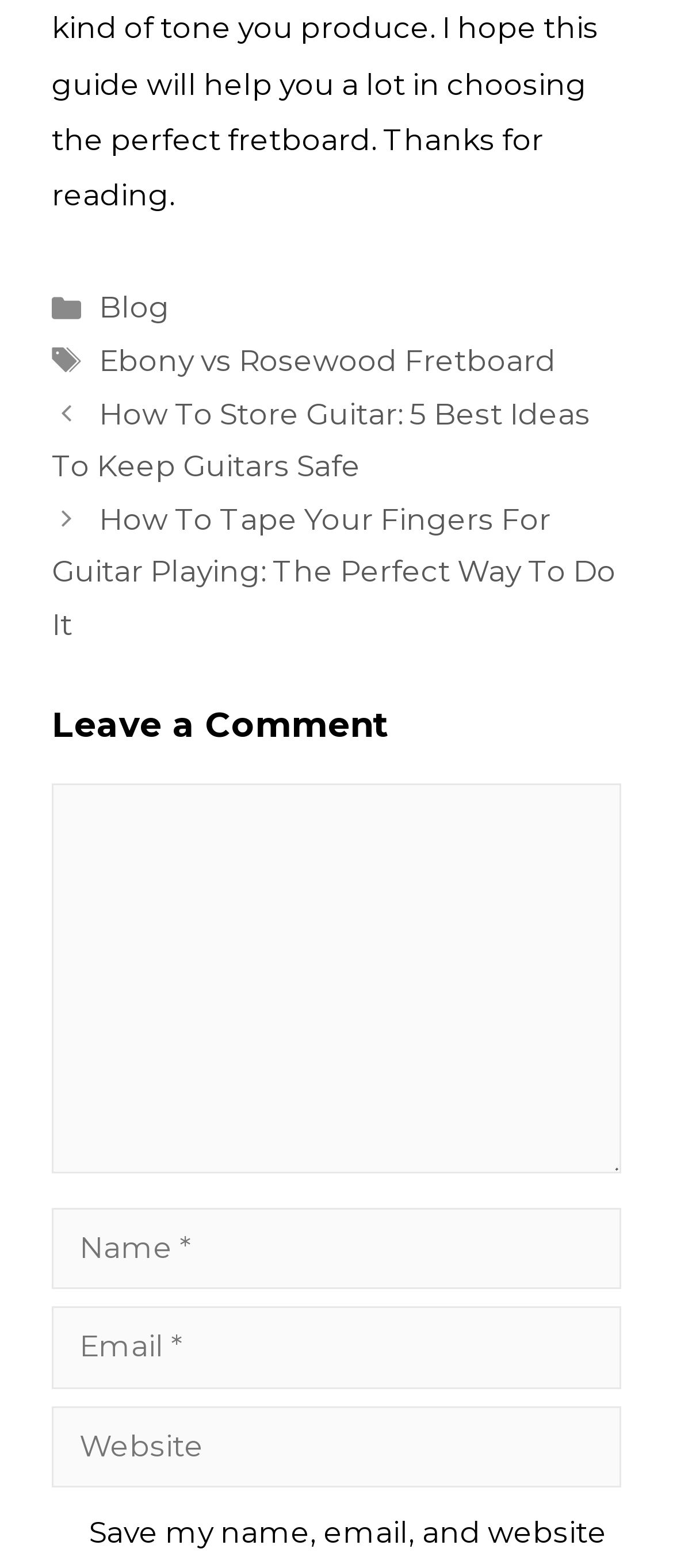Please answer the following query using a single word or phrase: 
What is the title of the first blog post listed under 'Posts'?

How To Store Guitar